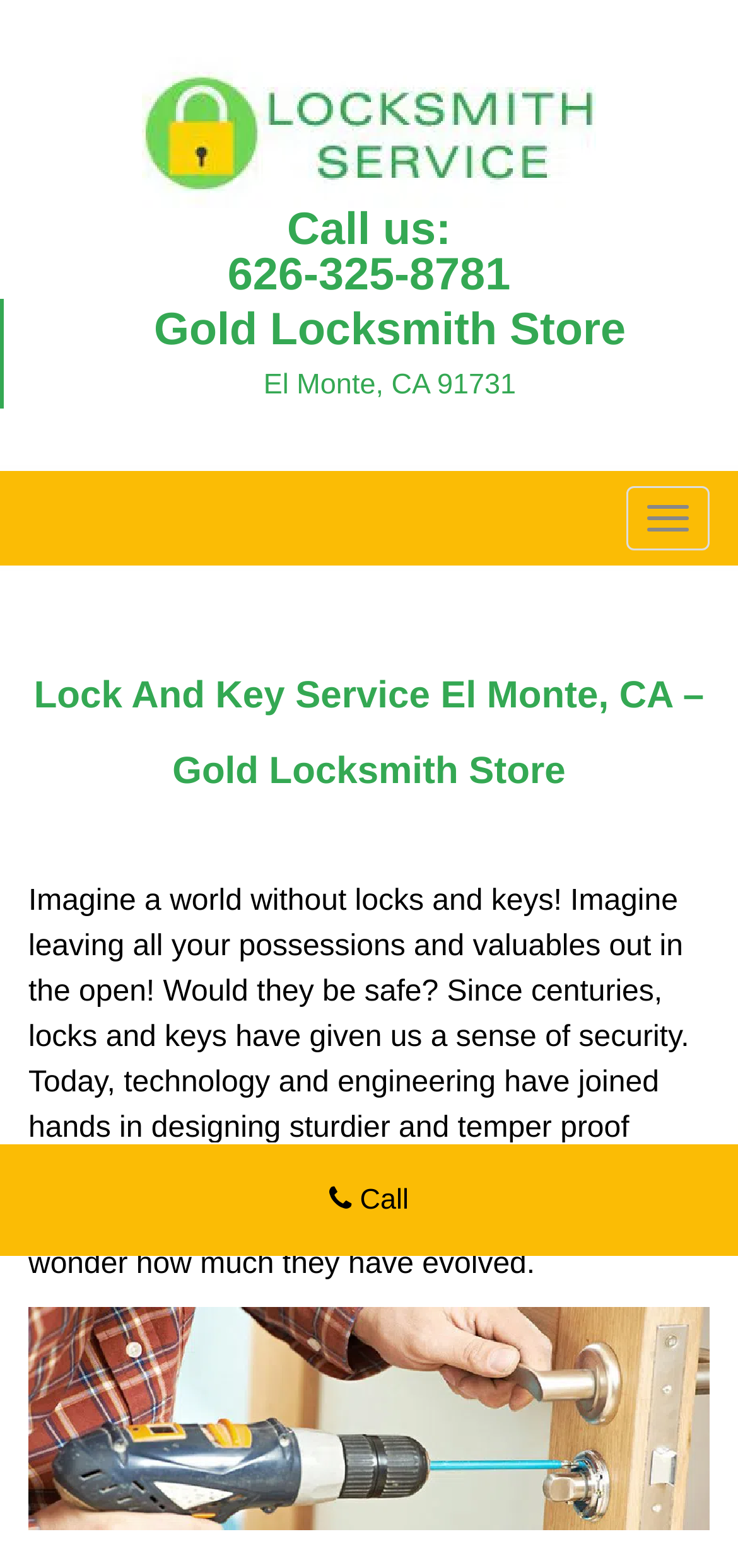Given the description of the UI element: "alt="Gold Locksmith Store"", predict the bounding box coordinates in the form of [left, top, right, bottom], with each value being a float between 0 and 1.

[0.192, 0.036, 0.808, 0.133]